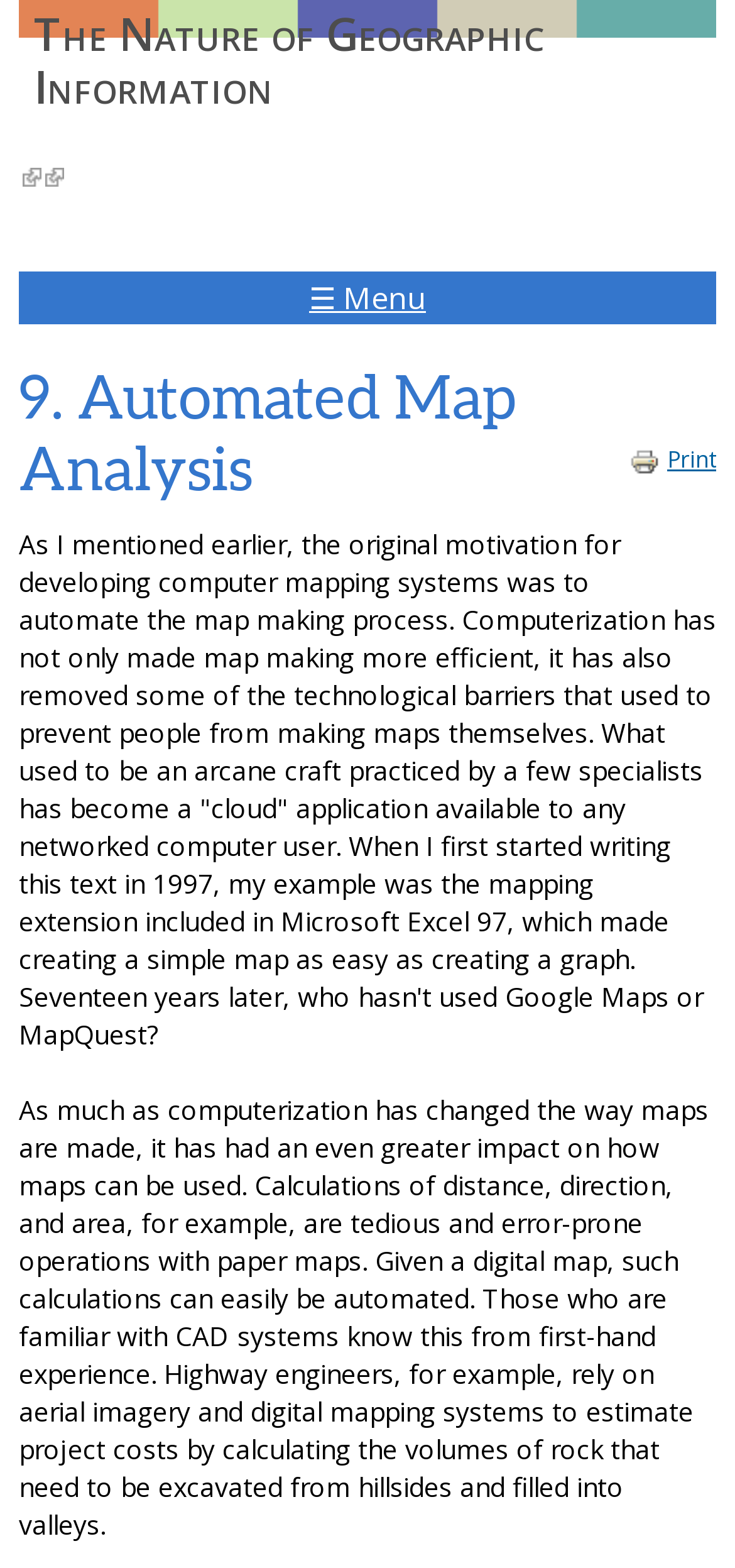Determine the bounding box coordinates in the format (top-left x, top-left y, bottom-right x, bottom-right y). Ensure all values are floating point numbers between 0 and 1. Identify the bounding box of the UI element described by: P

None